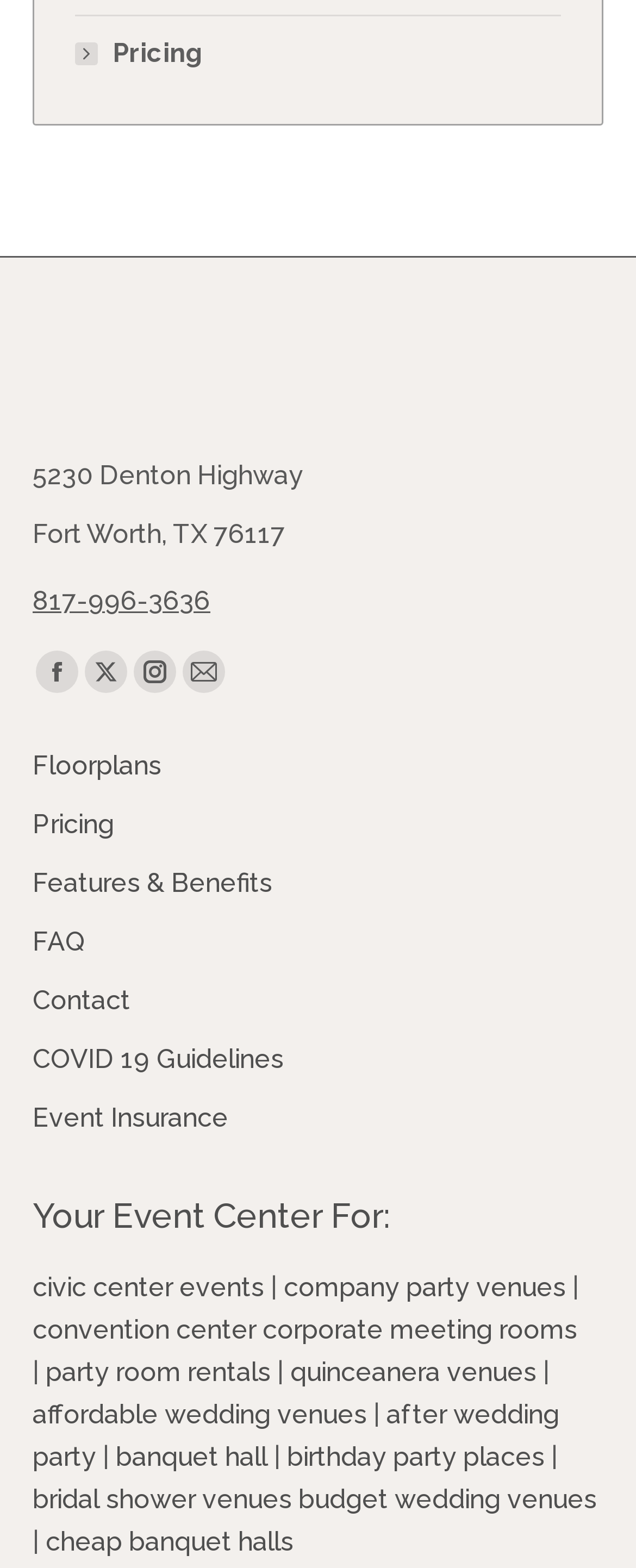Locate the bounding box coordinates of the element that needs to be clicked to carry out the instruction: "Learn about 'Features & Benefits'". The coordinates should be given as four float numbers ranging from 0 to 1, i.e., [left, top, right, bottom].

[0.051, 0.55, 0.949, 0.588]